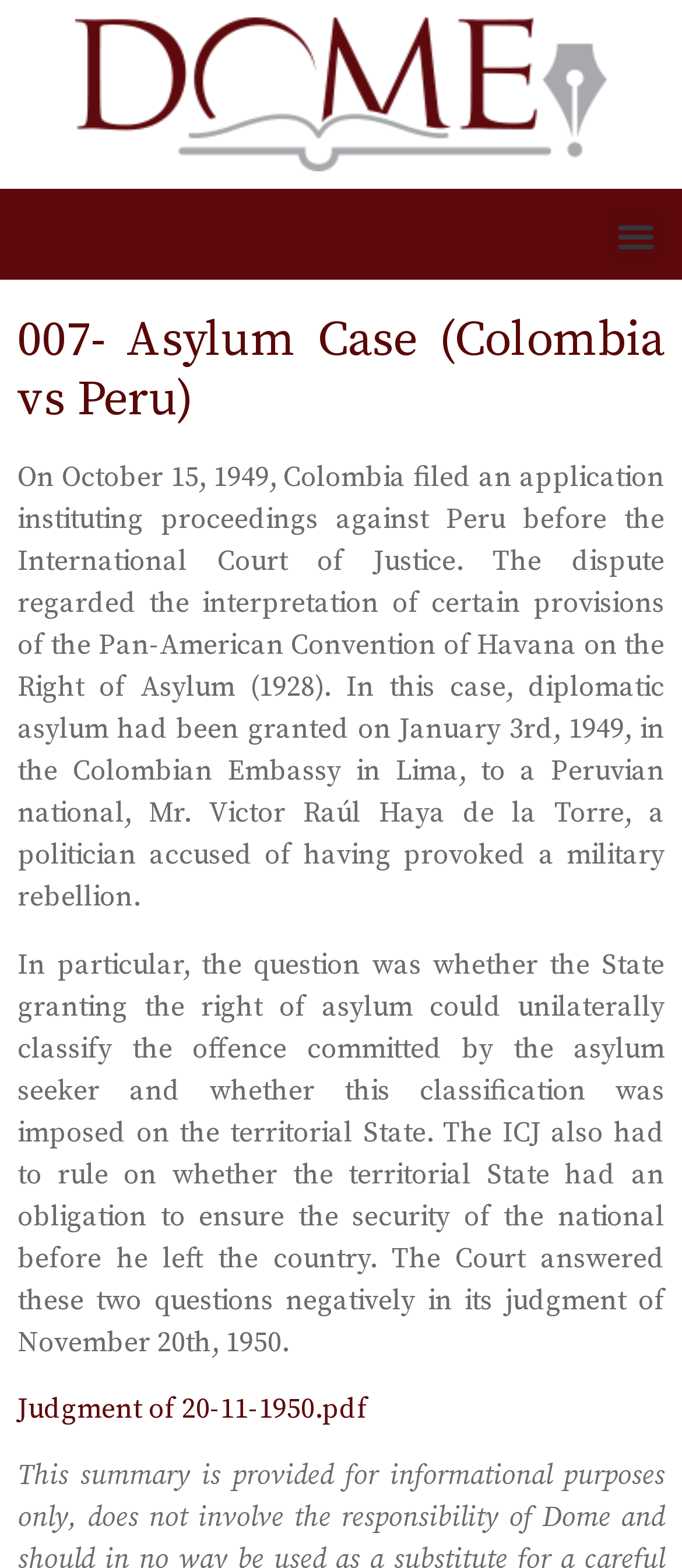Given the description info@ficm.org, predict the bounding box coordinates of the UI element. Ensure the coordinates are in the format (top-left x, top-left y, bottom-right x, bottom-right y) and all values are between 0 and 1.

None